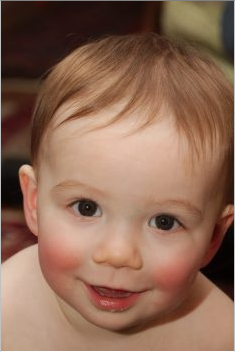What type of gathering is likely depicted in the photograph?
Based on the image, answer the question with a single word or brief phrase.

Family gathering